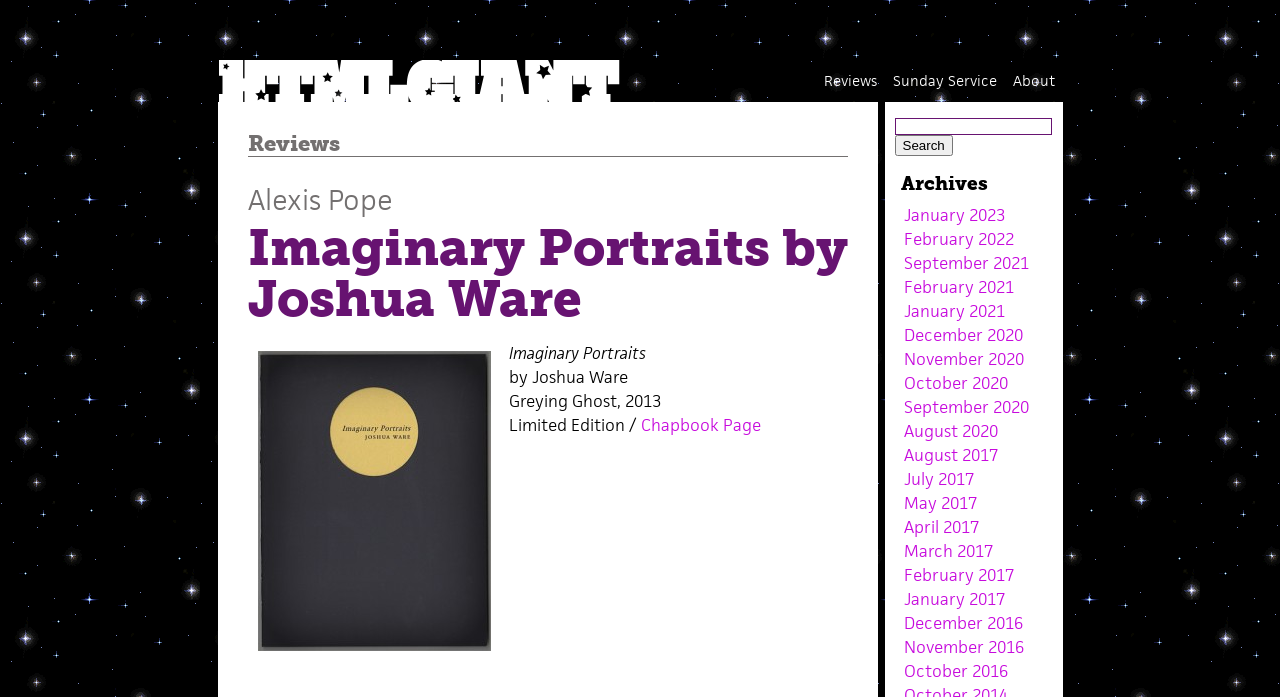Please find the bounding box coordinates of the clickable region needed to complete the following instruction: "Click on the 'Chapbook Page' link". The bounding box coordinates must consist of four float numbers between 0 and 1, i.e., [left, top, right, bottom].

[0.5, 0.593, 0.594, 0.625]